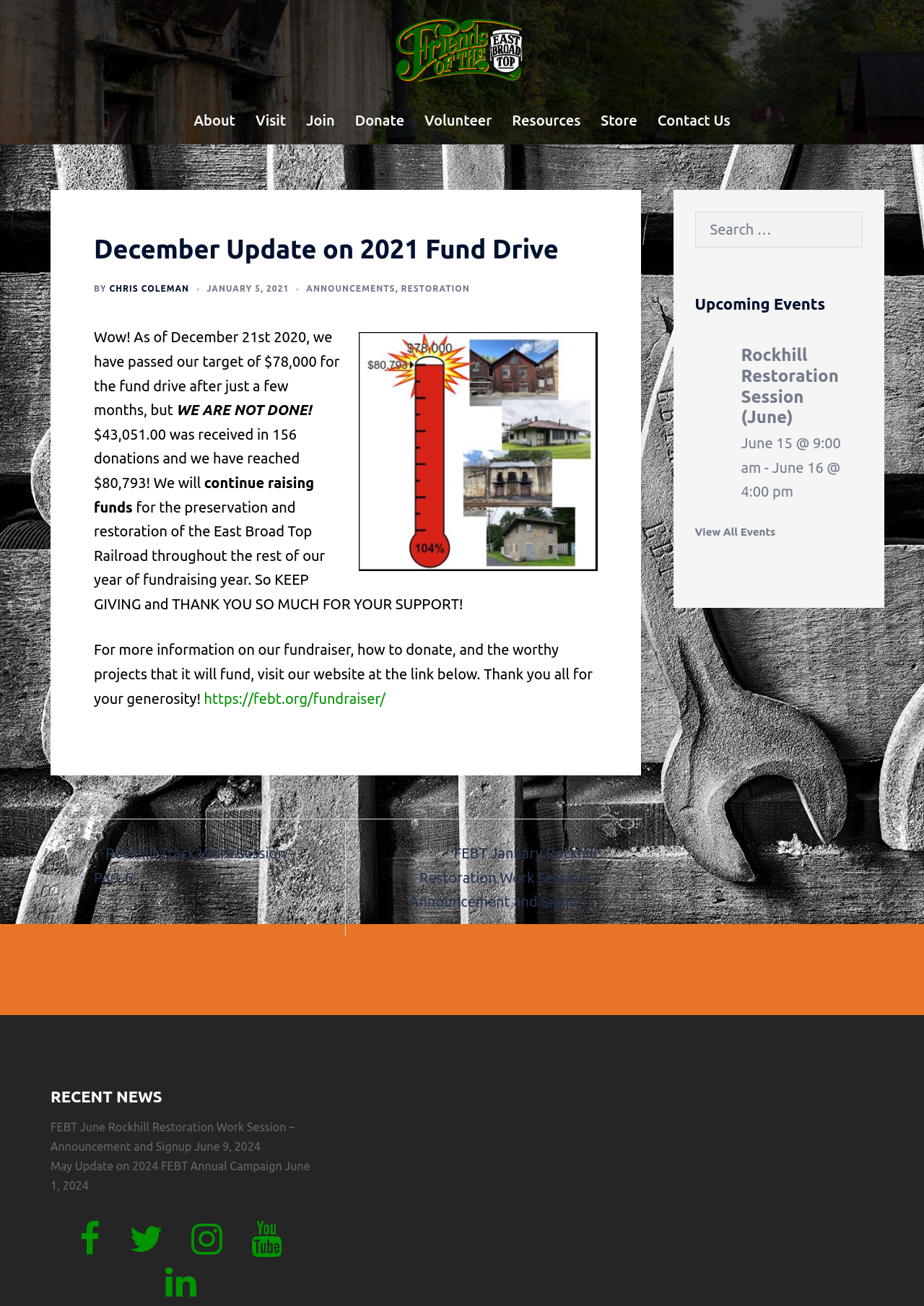Determine the bounding box coordinates for the area that needs to be clicked to fulfill this task: "Visit the 'About' page". The coordinates must be given as four float numbers between 0 and 1, i.e., [left, top, right, bottom].

[0.21, 0.083, 0.255, 0.101]